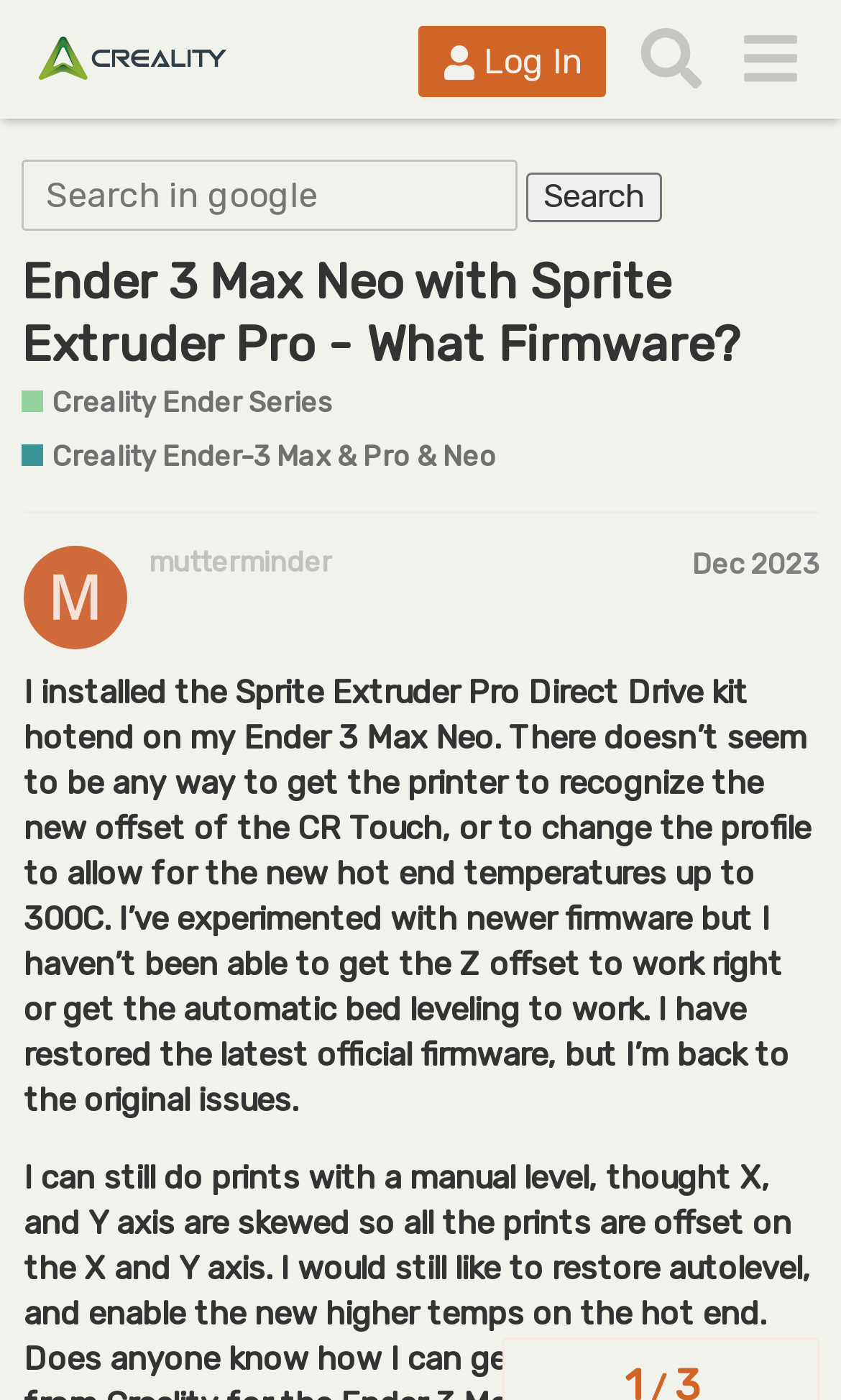Refer to the image and offer a detailed explanation in response to the question: What is the type of kit installed on the printer?

I found the answer by reading the text in the StaticText element, which mentions 'I installed the Sprite Extruder Pro Direct Drive kit hotend on my Ender 3 Max Neo'.